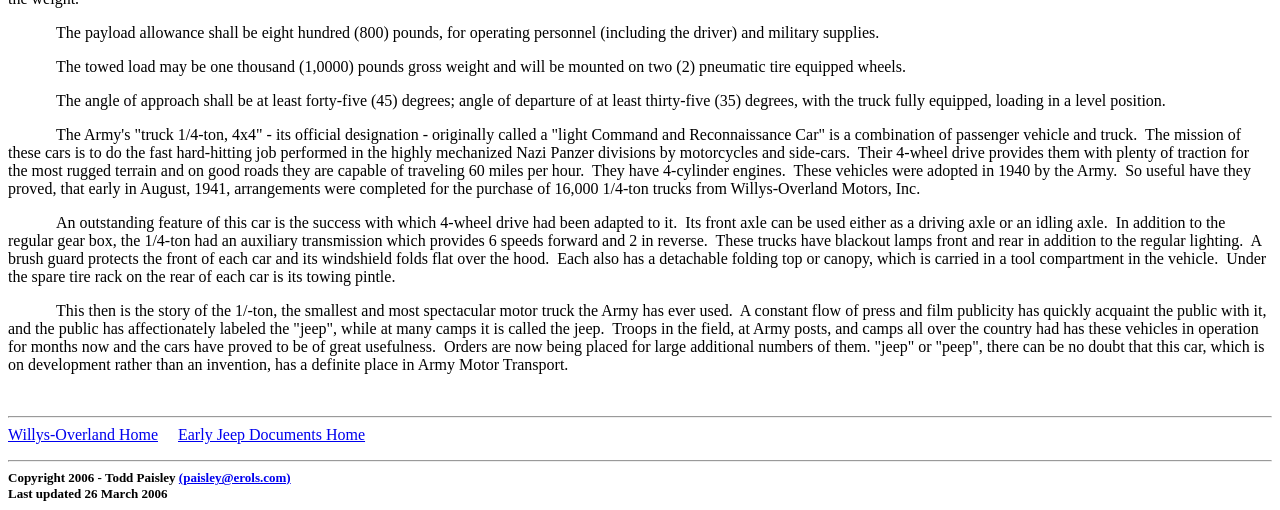Provide a short answer using a single word or phrase for the following question: 
What is the name of the company that produced 16,000 1/4-ton trucks for the Army?

Willys-Overland Motors, Inc.